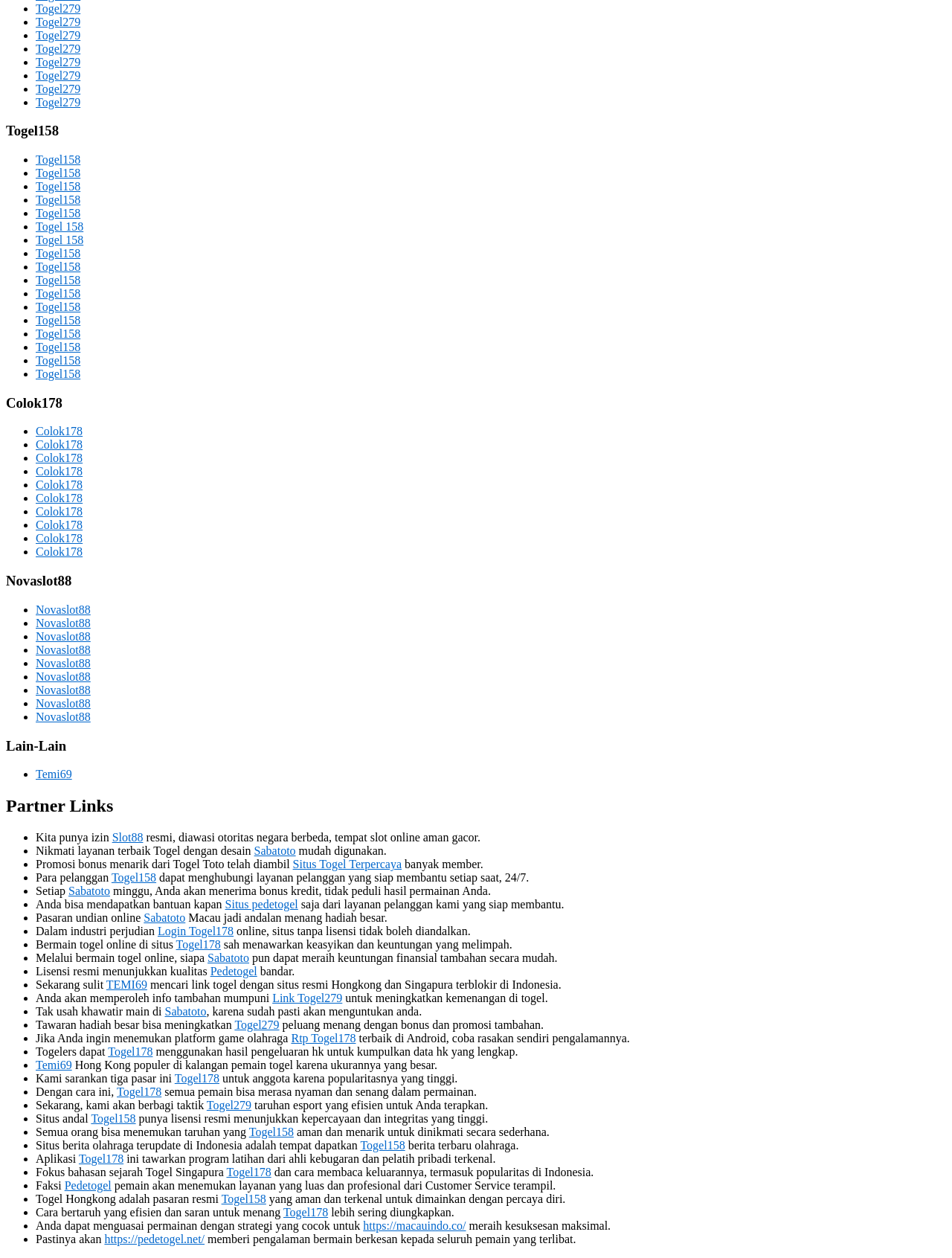Please specify the coordinates of the bounding box for the element that should be clicked to carry out this instruction: "Click on Togel279". The coordinates must be four float numbers between 0 and 1, formatted as [left, top, right, bottom].

[0.038, 0.002, 0.085, 0.012]